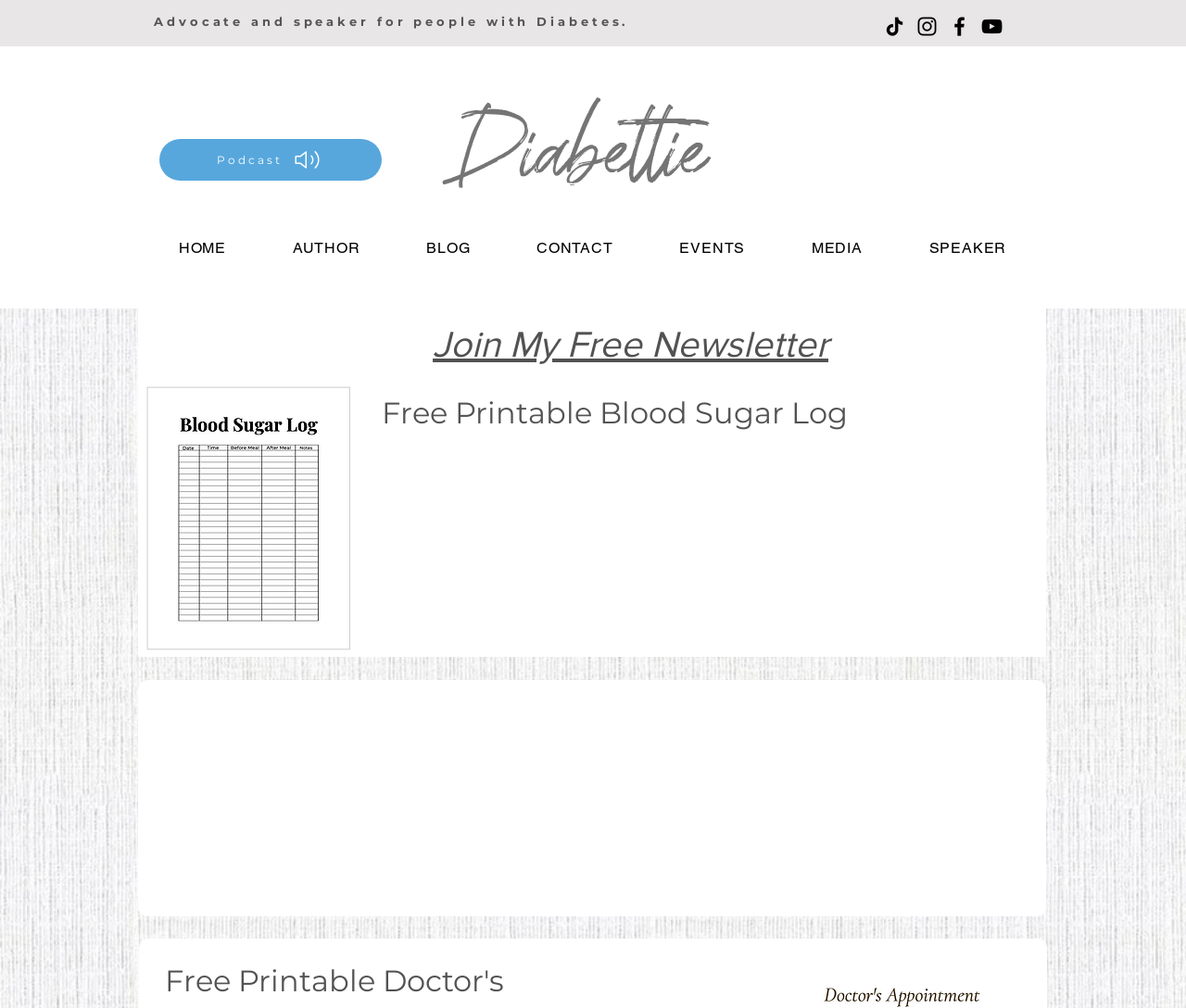Please answer the following question using a single word or phrase: What is the purpose of the newsletter?

Not specified